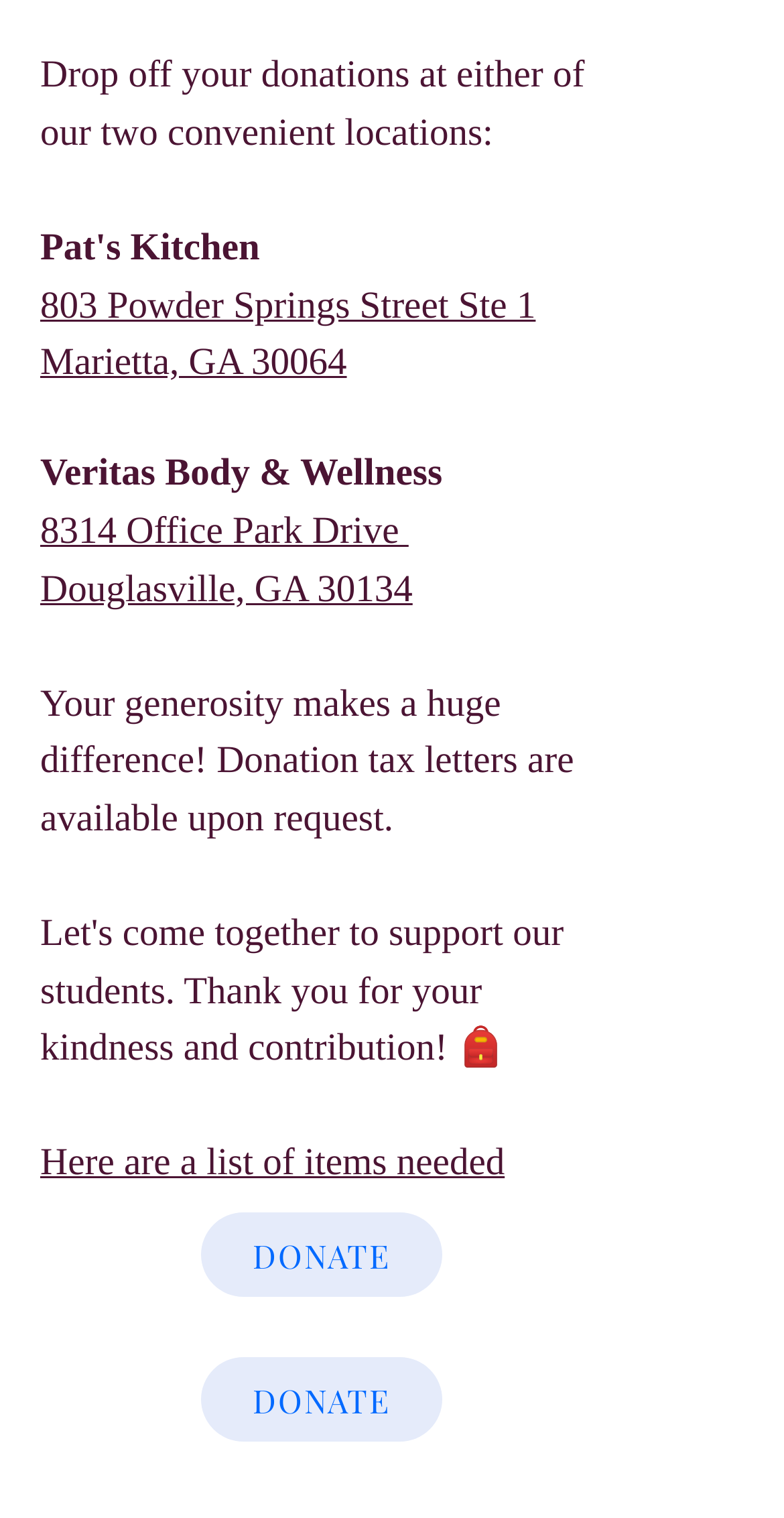What are the two locations for donations?
Please answer the question as detailed as possible.

Based on the text on the webpage, there are two locations mentioned where donations can be dropped off. The first location is at 803 Powder Springs Street Ste 1, Marietta, GA 30064, and the second location is at 8314 Office Park Drive, Douglasville, GA 30134.